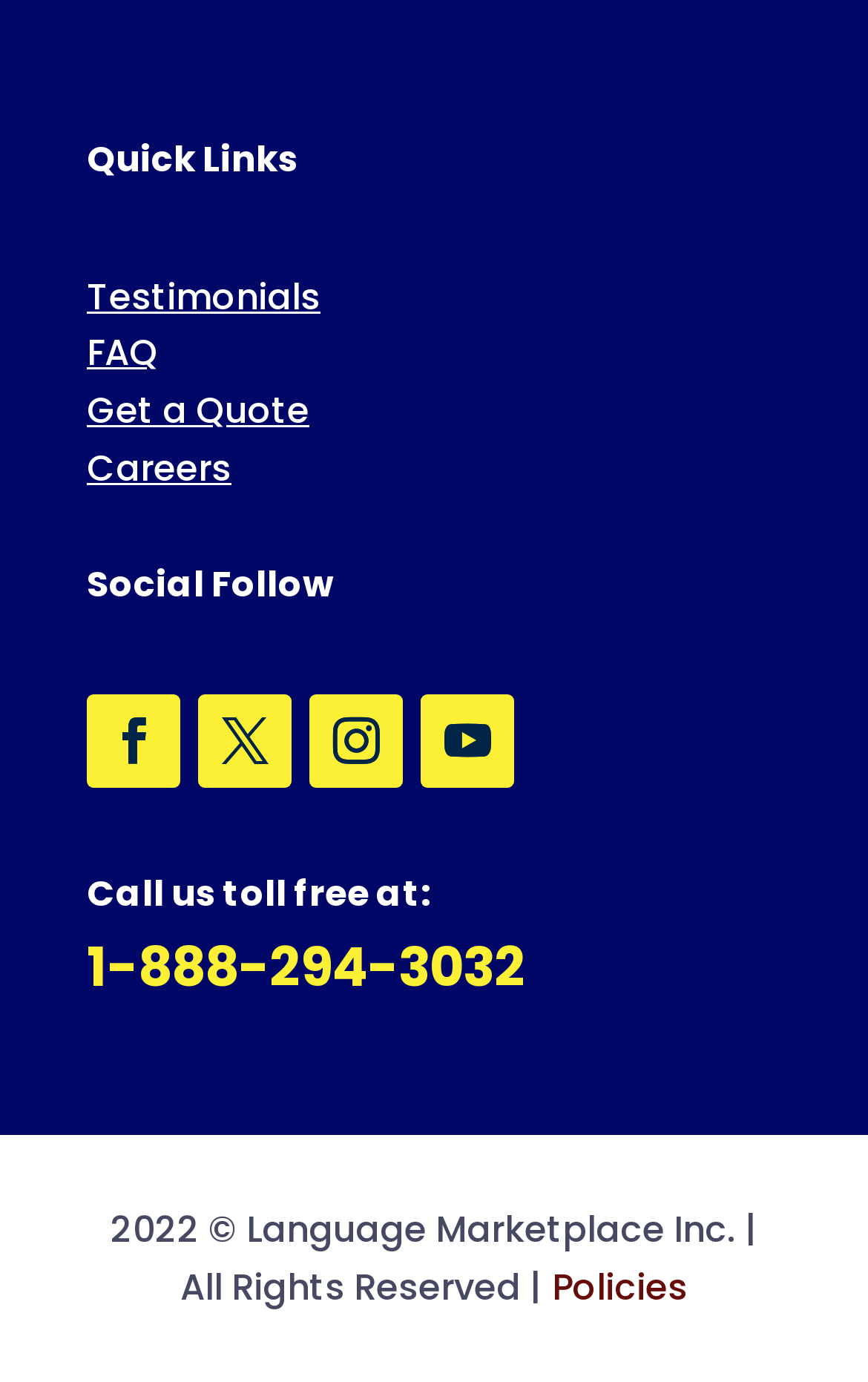Please provide a comprehensive answer to the question based on the screenshot: How many links are there in the 'Quick Links' section?

I counted the number of links under the 'Quick Links' heading, which are four links: 'Testimonials', 'FAQ', 'Get a Quote', and 'Careers'.